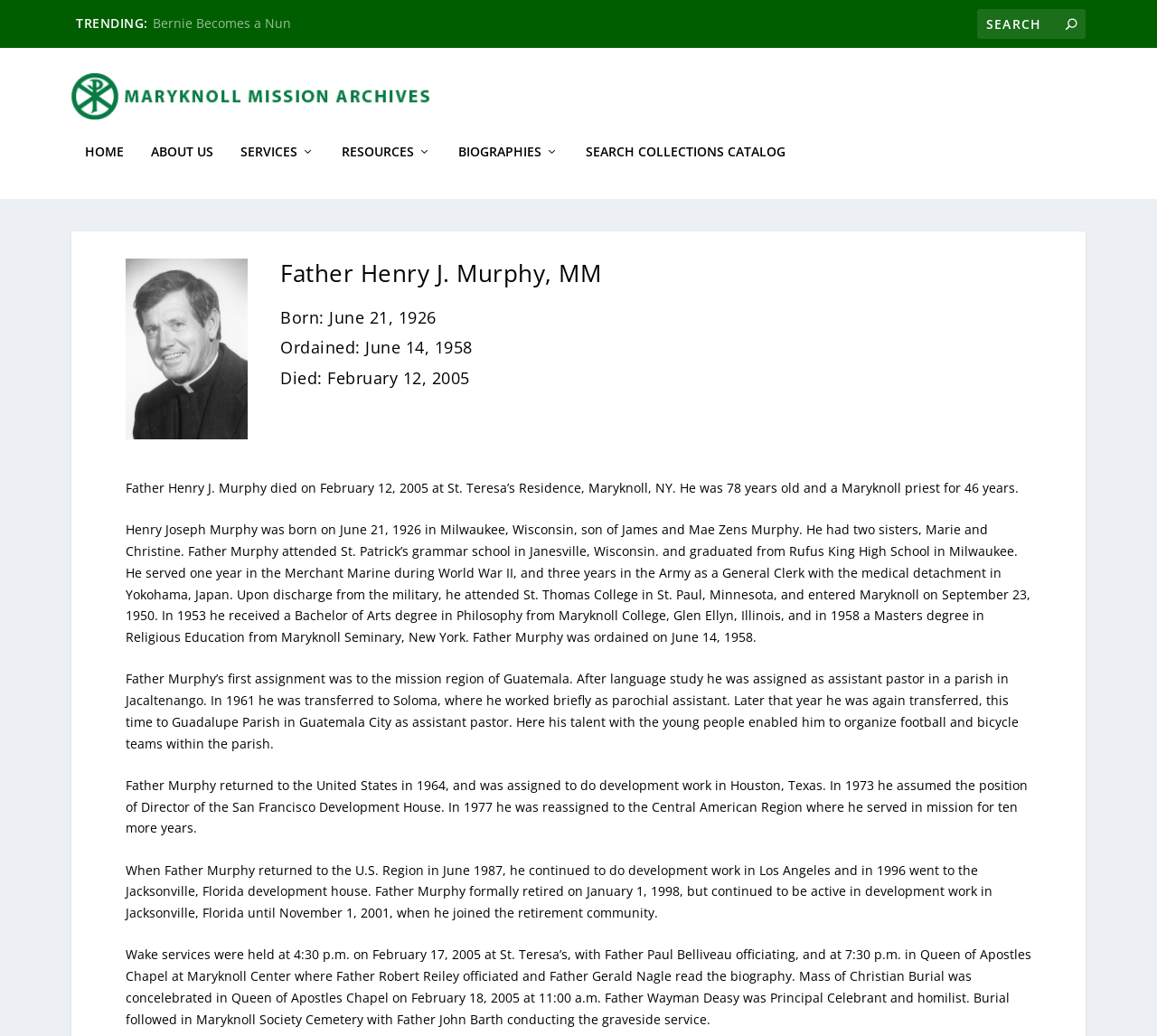What was Father Murphy's occupation? Look at the image and give a one-word or short phrase answer.

Maryknoll priest